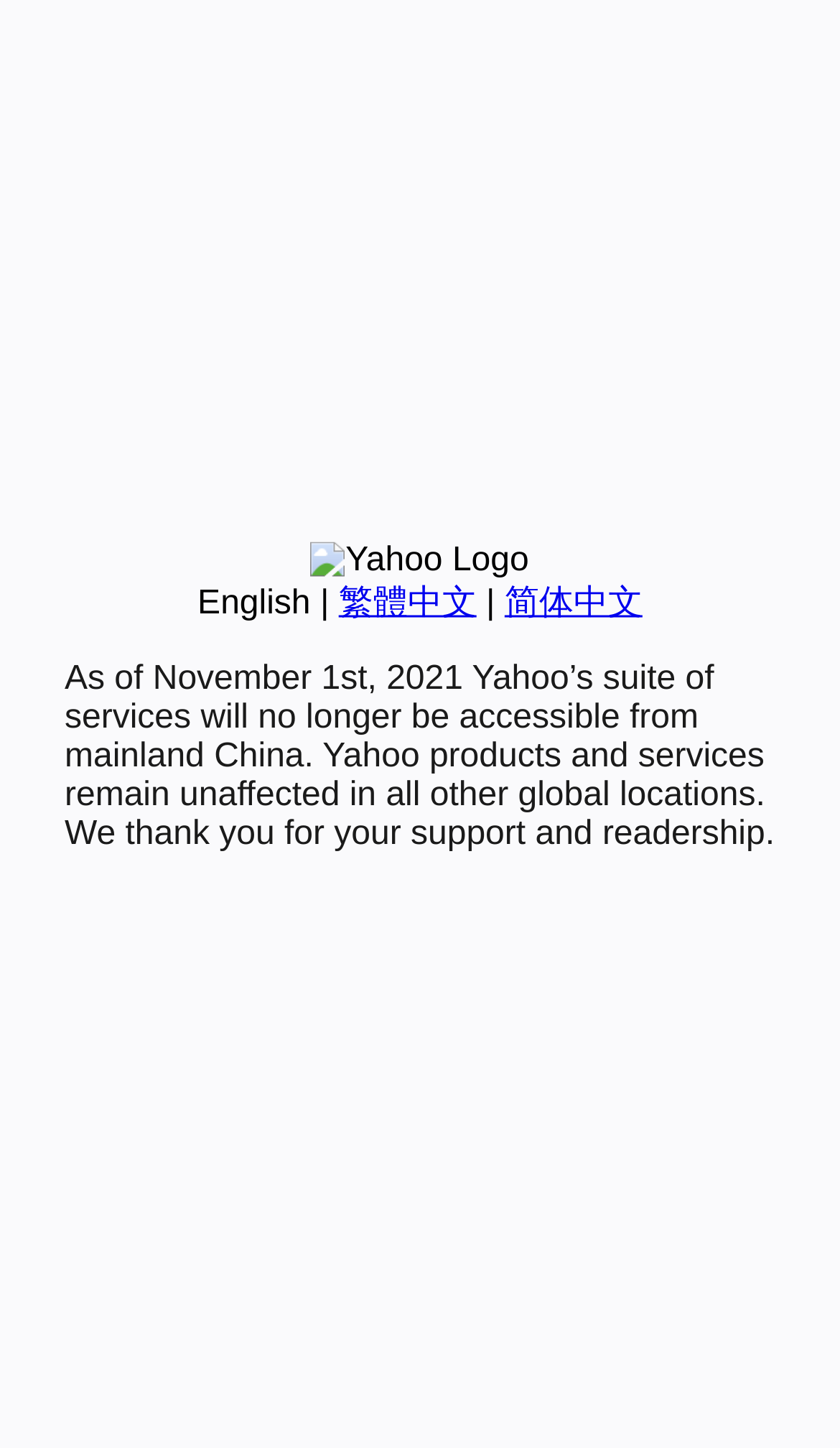Locate and provide the bounding box coordinates for the HTML element that matches this description: "简体中文".

[0.601, 0.404, 0.765, 0.429]